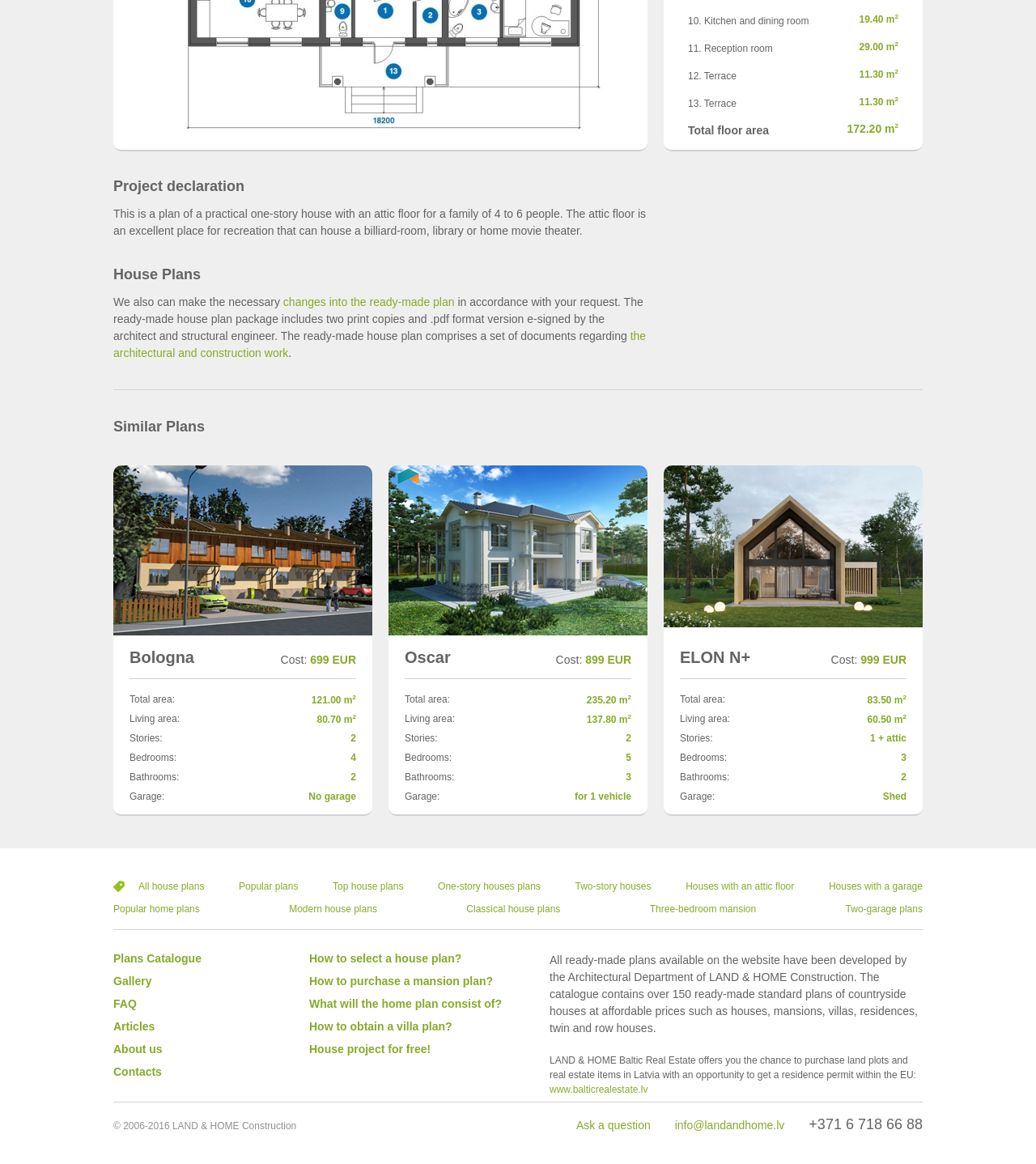Could you highlight the region that needs to be clicked to execute the instruction: "View project declaration"?

[0.109, 0.151, 0.625, 0.177]